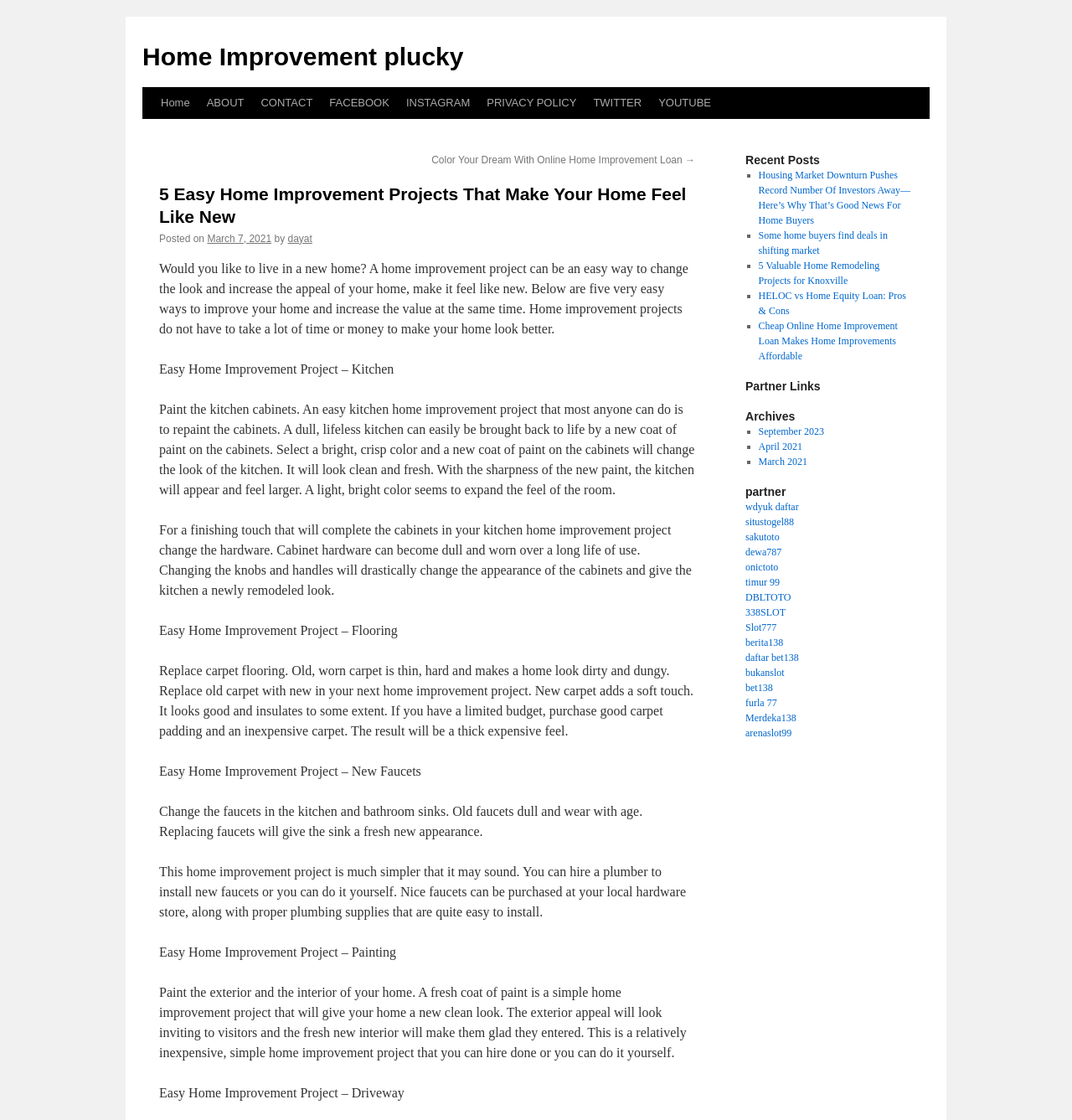Specify the bounding box coordinates of the area to click in order to execute this command: 'Click the 'Quick Links' button'. The coordinates should consist of four float numbers ranging from 0 to 1, and should be formatted as [left, top, right, bottom].

None